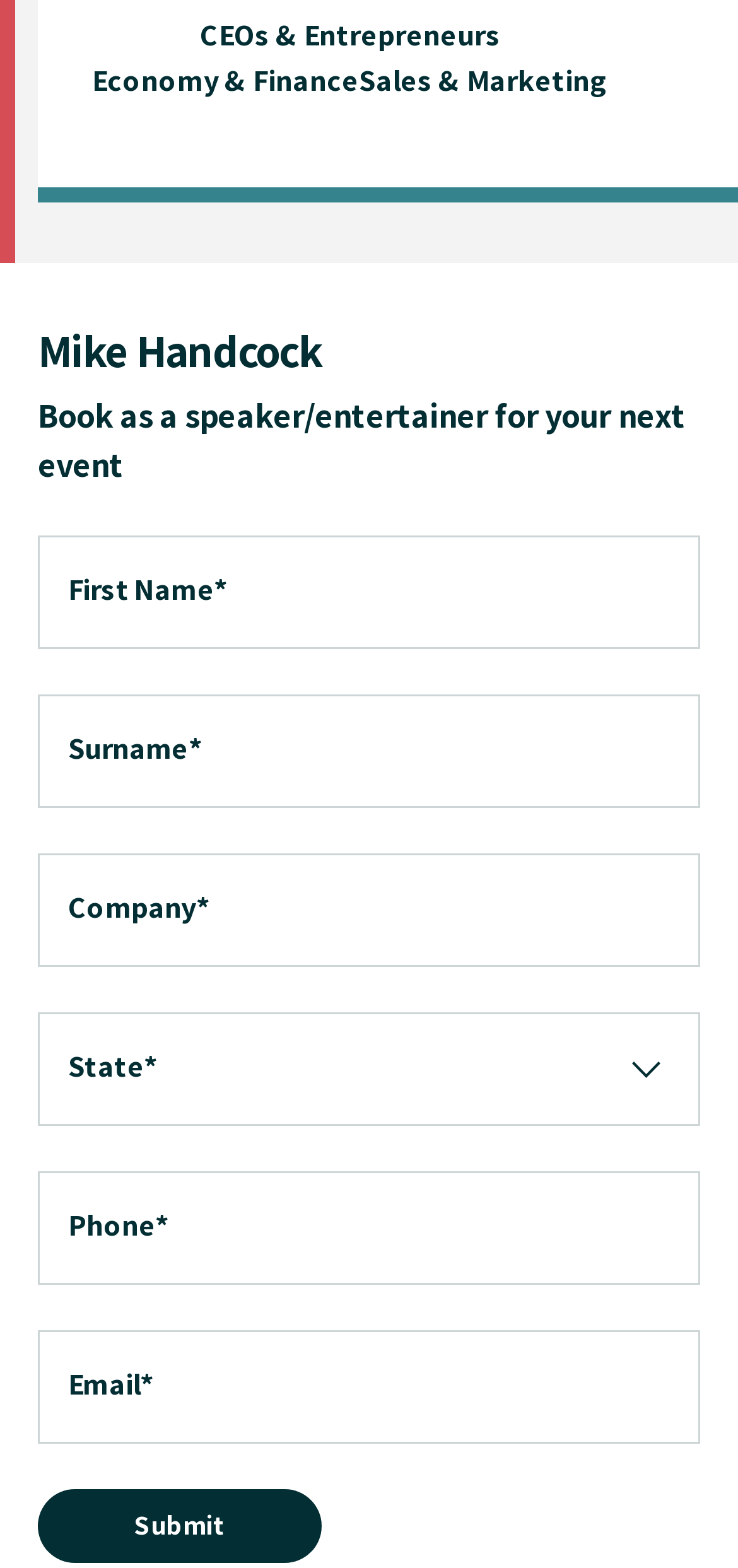What is required to submit the form?
Give a one-word or short-phrase answer derived from the screenshot.

Fill in all fields